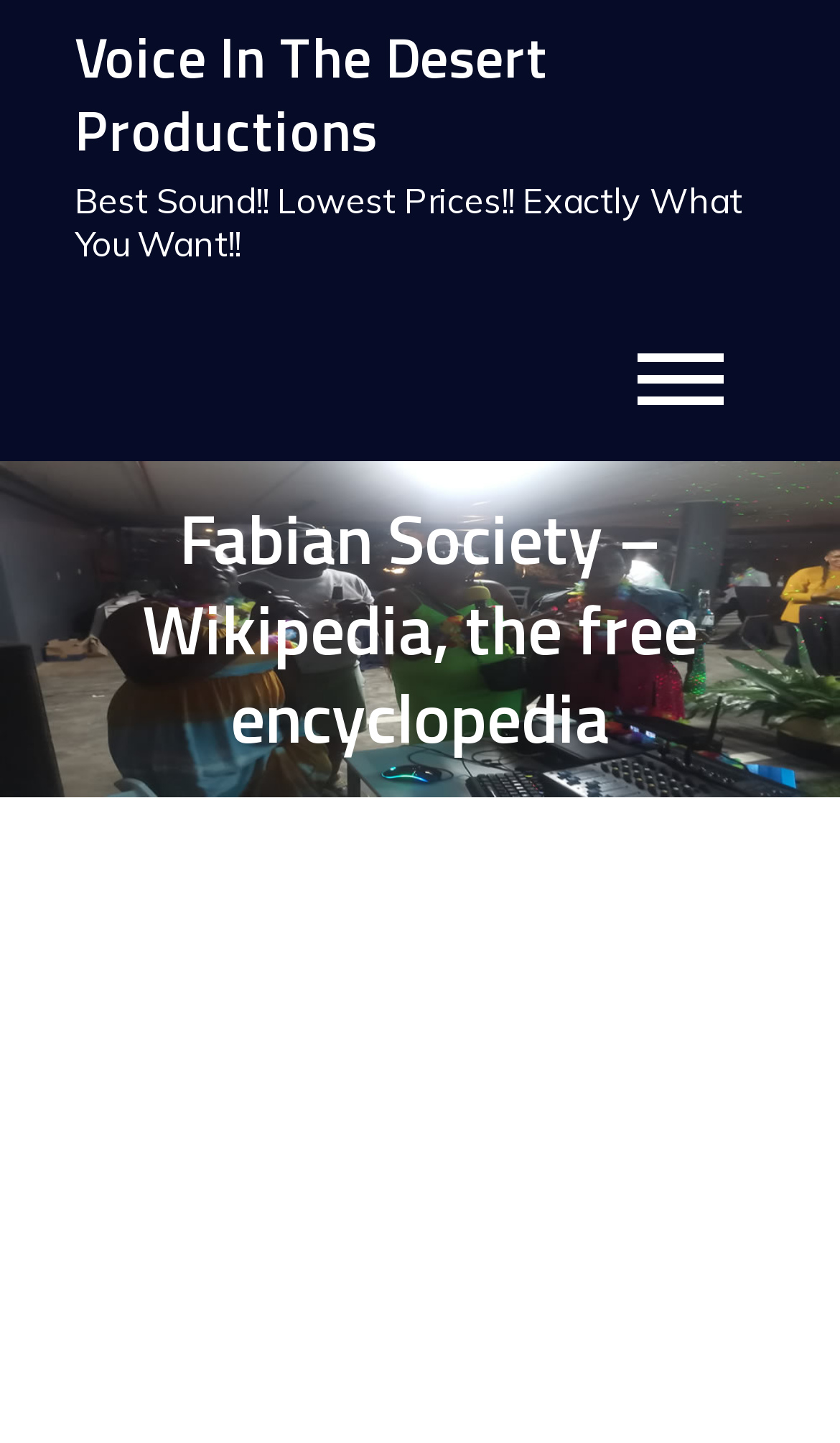Provide an in-depth caption for the contents of the webpage.

The webpage appears to be a Wikipedia page about the Fabian Society, with a prominent header section at the top. The header section contains a heading with the title "Voice In The Desert Productions" on the left side, accompanied by a link with the same text. Below the heading, there is a static text block with a promotional message "Best Sound!! Lowest Prices!! Exactly What You Want!!".

To the right of the header section, there is a navigation menu labeled "Primary Menu" with a single button. The navigation menu spans the top portion of the page, from the top-left to the top-right corner.

Below the navigation menu, there is a large image that occupies the entire width of the page, stretching from the top-left to the bottom-right corner. The image takes up a significant portion of the page's real estate.

Further down the page, there is another heading with the title "Fabian Society – Wikipedia, the free encyclopedia", which is likely the main topic of the page. This heading is positioned below the image and spans the width of the page, from the left to the right edge.